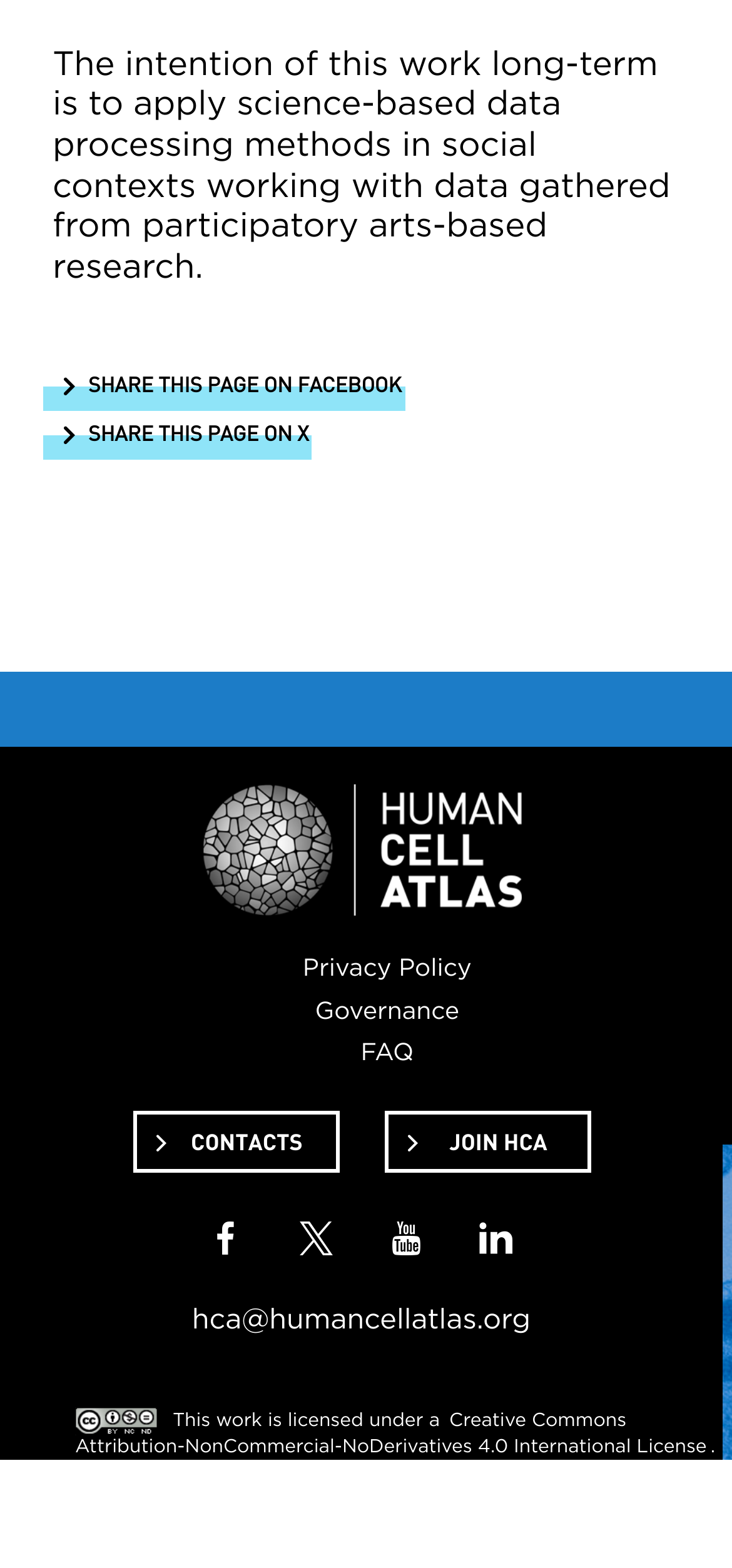Based on the element description: "Contacts", identify the bounding box coordinates for this UI element. The coordinates must be four float numbers between 0 and 1, listed as [left, top, right, bottom].

[0.181, 0.709, 0.463, 0.748]